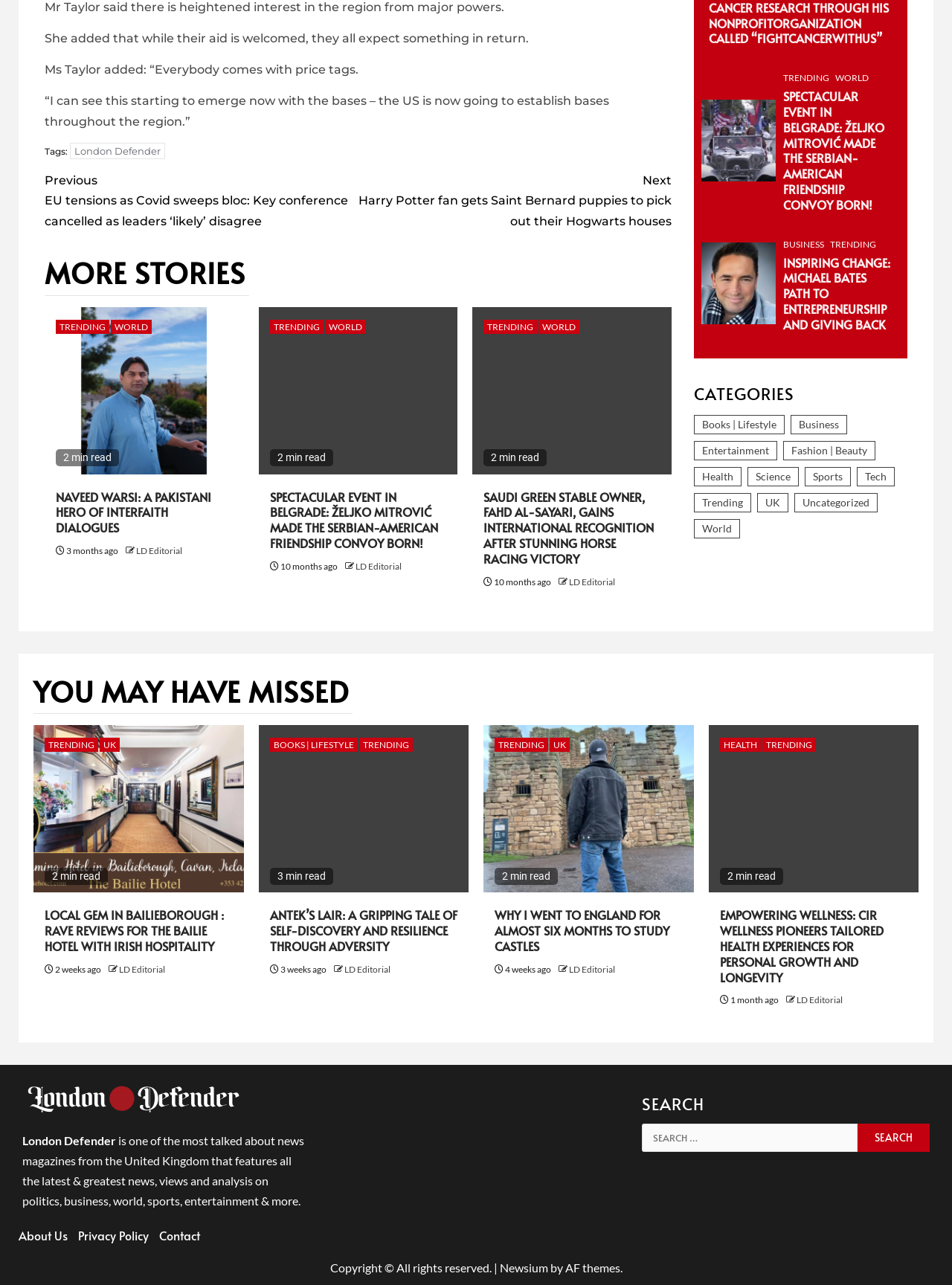Determine the bounding box coordinates of the region that needs to be clicked to achieve the task: "Read 'NAVEED WARSI: A PAKISTANI HERO OF INTERFAITH DIALOGUES'".

[0.059, 0.381, 0.244, 0.417]